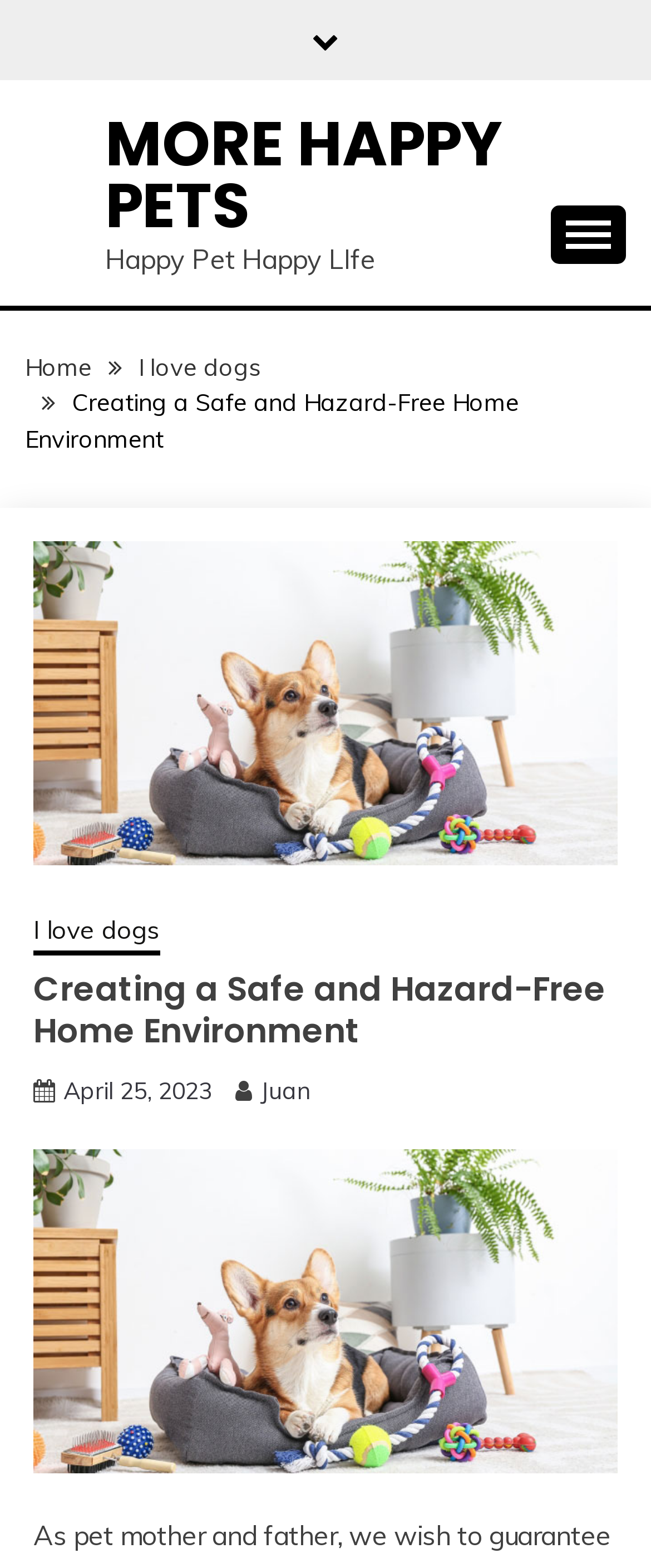Please specify the bounding box coordinates of the clickable region to carry out the following instruction: "Search for news". The coordinates should be four float numbers between 0 and 1, in the format [left, top, right, bottom].

None